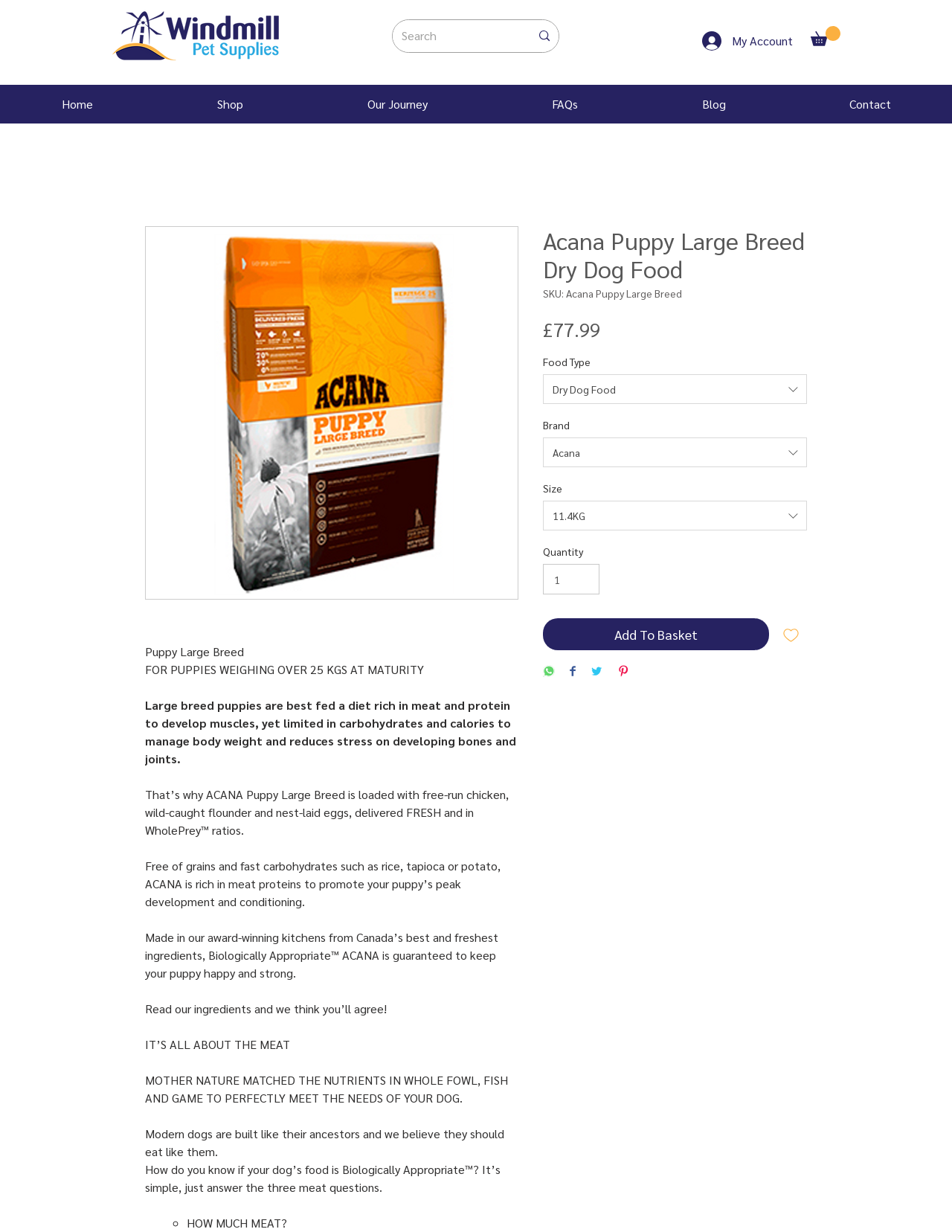Please locate the bounding box coordinates of the element that should be clicked to achieve the given instruction: "Add to basket".

[0.57, 0.502, 0.808, 0.528]